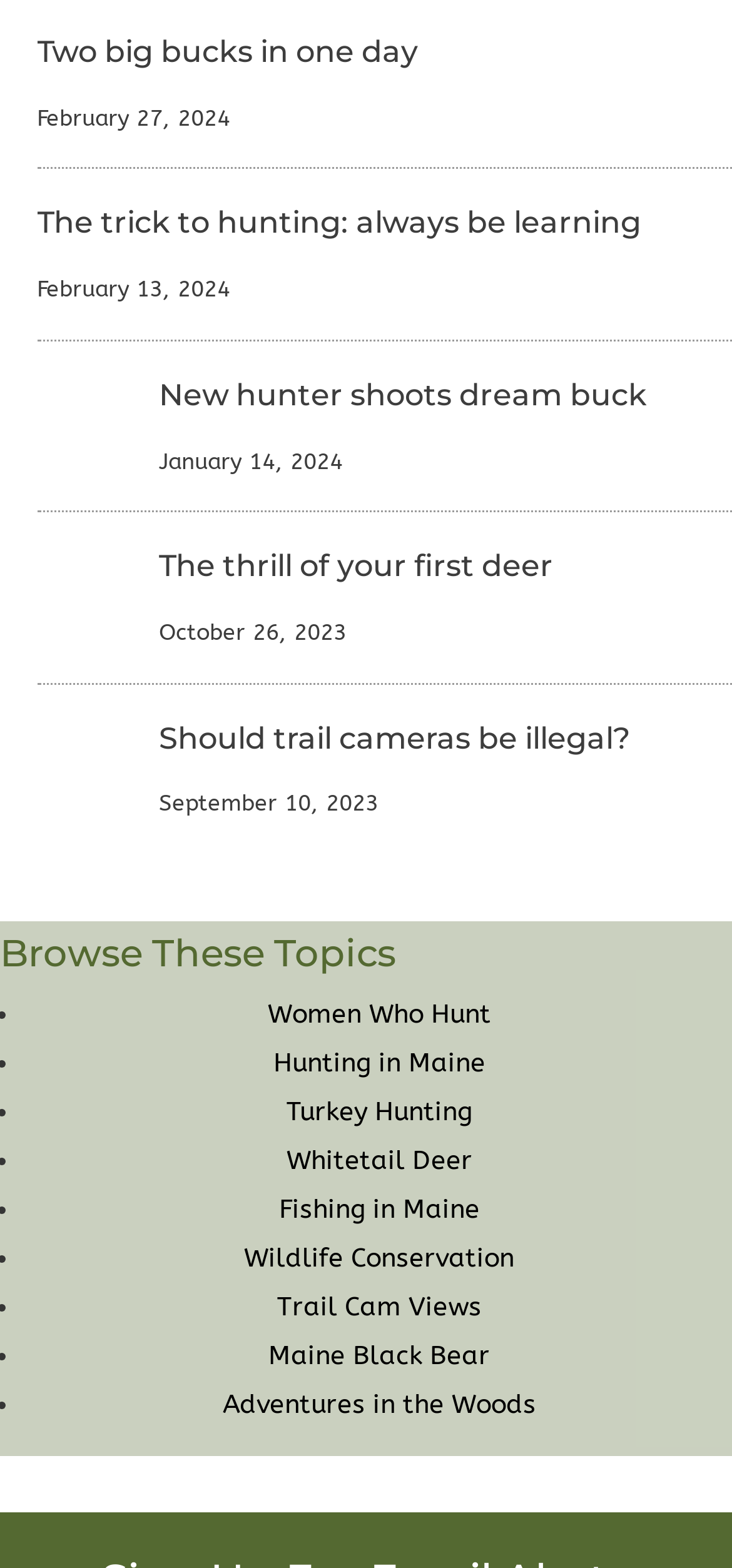Please provide the bounding box coordinates for the element that needs to be clicked to perform the following instruction: "Explore 'Trail Cam Views'". The coordinates should be given as four float numbers between 0 and 1, i.e., [left, top, right, bottom].

[0.378, 0.823, 0.658, 0.843]